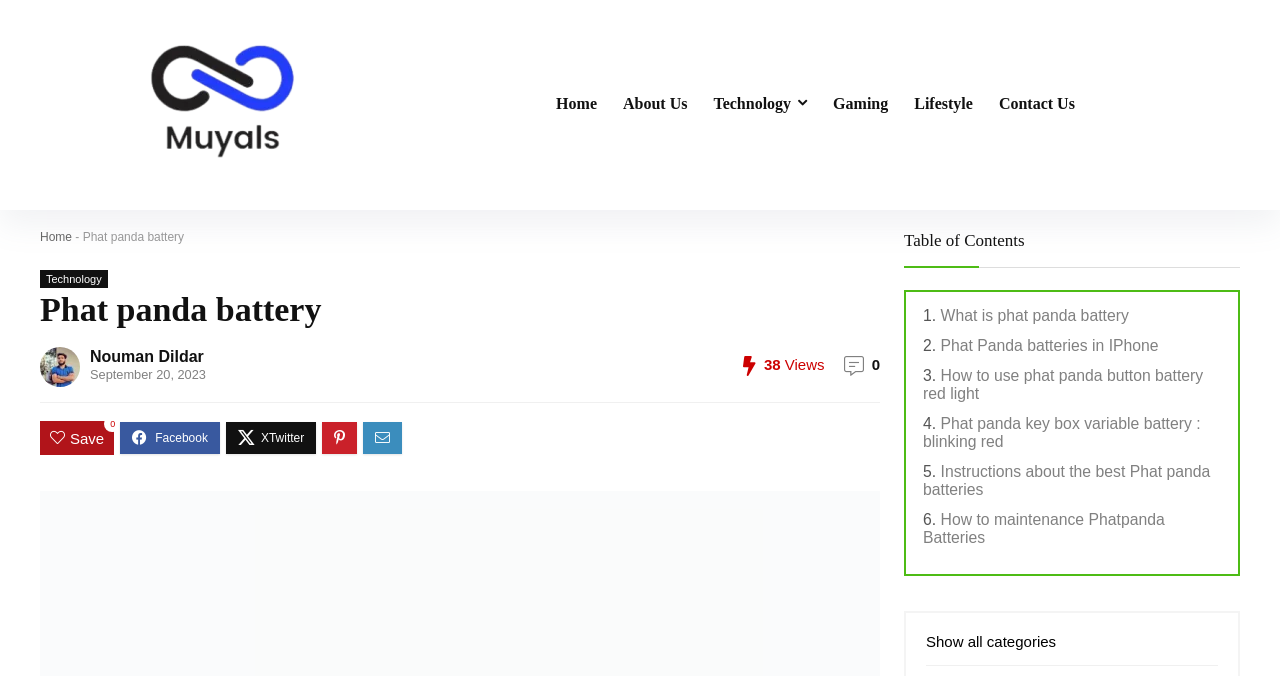Please identify the bounding box coordinates of the element's region that needs to be clicked to fulfill the following instruction: "Click on the 'Home' link". The bounding box coordinates should consist of four float numbers between 0 and 1, i.e., [left, top, right, bottom].

[0.424, 0.127, 0.477, 0.183]